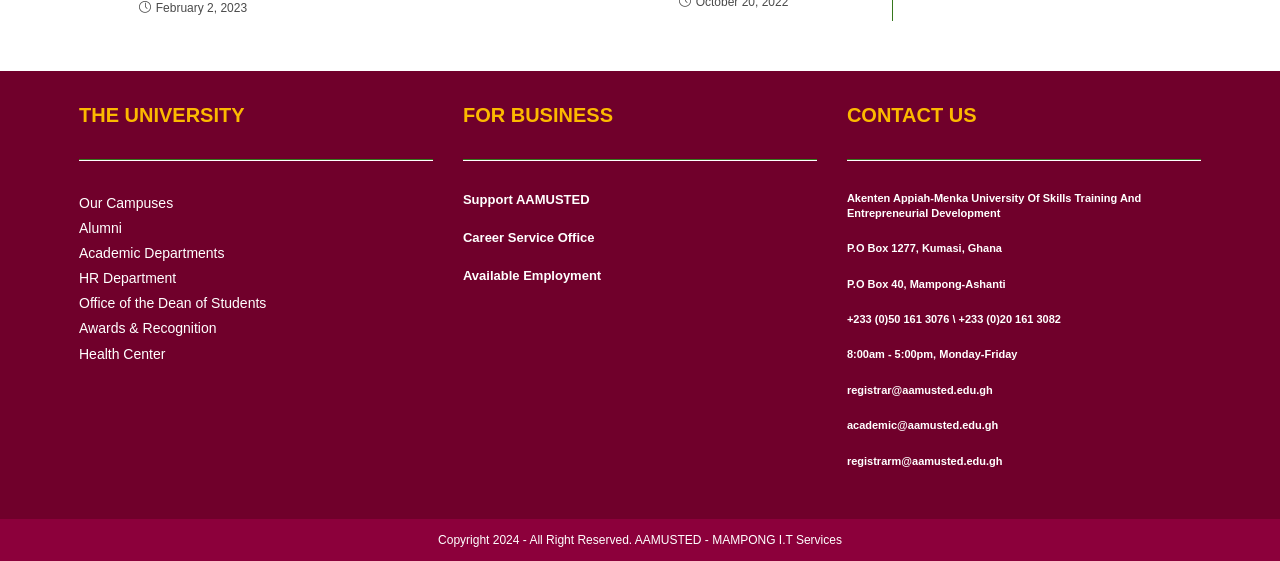Provide the bounding box coordinates of the HTML element described by the text: "Career Service Office".

[0.362, 0.409, 0.464, 0.436]